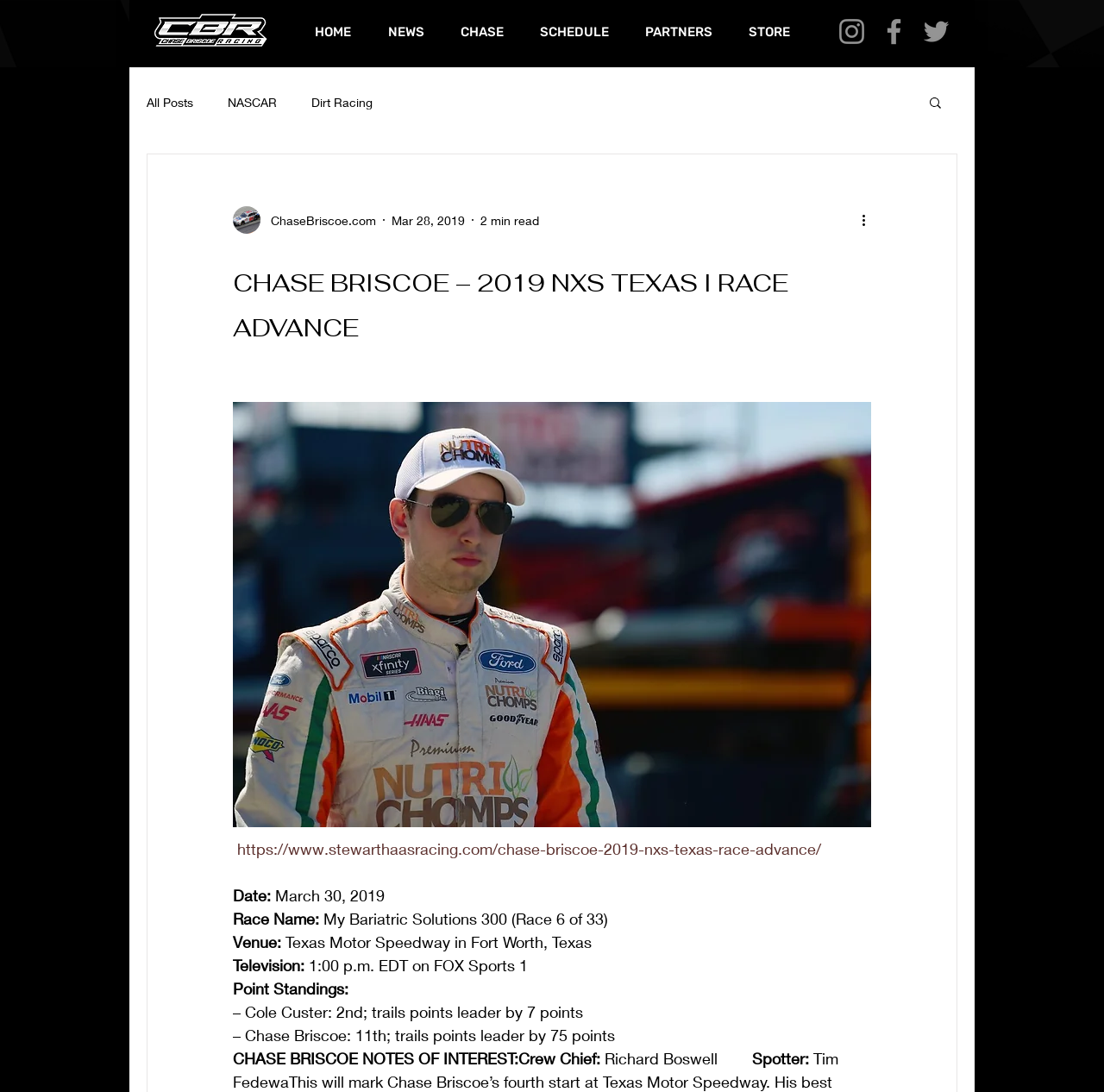Illustrate the webpage's structure and main components comprehensively.

This webpage is about Chase Briscoe's 2019 NXS Texas race advance. At the top left corner, there is a logo of Chase Briscoe Racing. Below the logo, there is a navigation menu with links to "HOME", "NEWS", "CHASE", "SCHEDULE", "PARTNERS", and "STORE". 

To the right of the navigation menu, there is a social bar with links to Instagram, Facebook, and Twitter, each accompanied by an icon. 

Below the social bar, there is a blog navigation menu with links to "All Posts", "NASCAR", and "Dirt Racing". A search button is located to the right of the blog navigation menu.

The main content of the webpage starts with a heading "CHASE BRISCOE – 2019 NXS TEXAS I RACE ADVANCE". Below the heading, there is a writer's picture and a link to ChaseBriscoe.com. The date "Mar 28, 2019" and the estimated reading time "2 min read" are displayed to the right of the writer's picture.

The main content is divided into sections. The first section provides details about the race, including the date, race name, venue, and television information. The second section displays point standings, with information about Cole Custer and Chase Briscoe's positions. The third section is titled "CHASE BRISCOE NOTES OF INTEREST" and provides information about the crew chief and spotter.